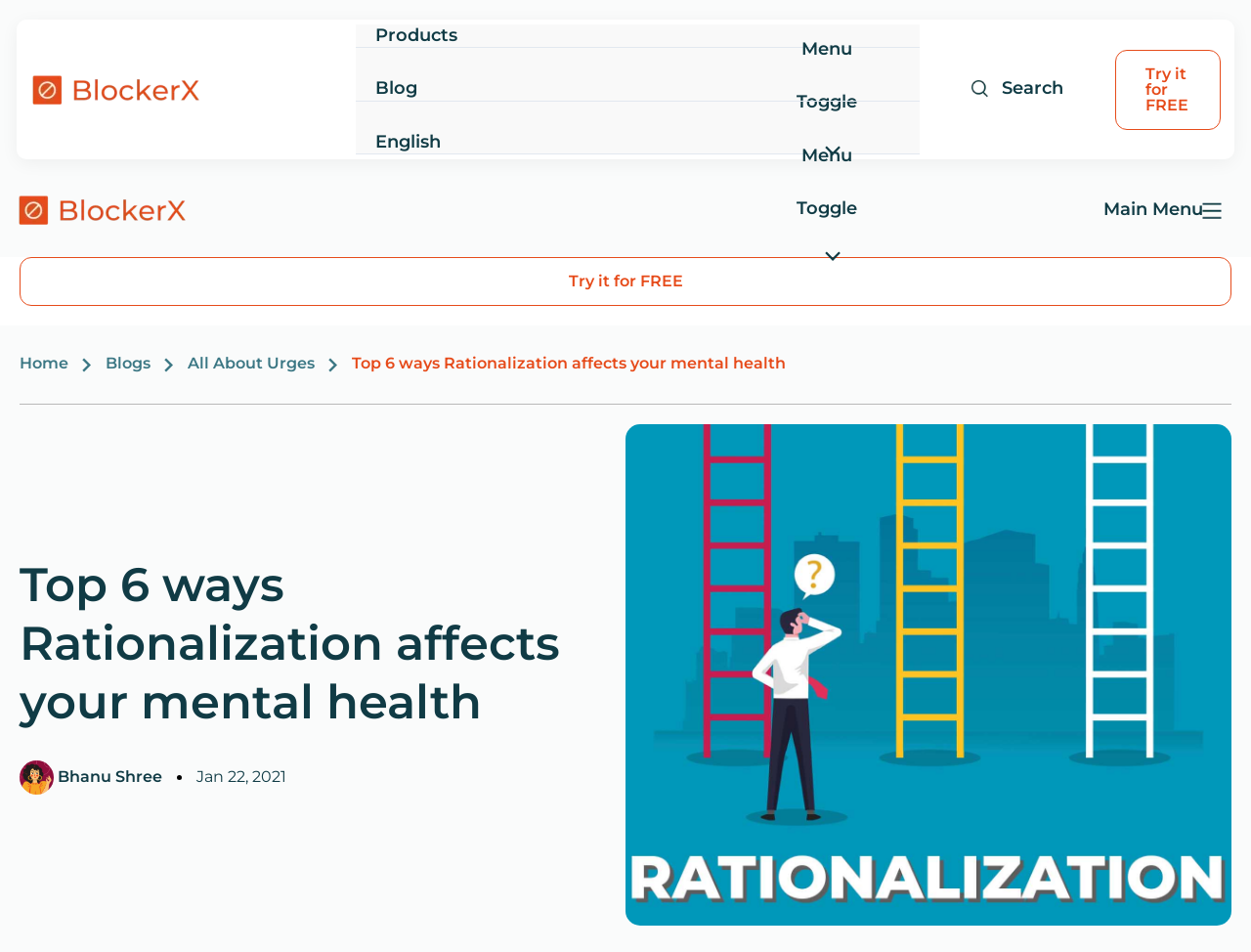How many navigation links are in the main menu?
Using the picture, provide a one-word or short phrase answer.

4